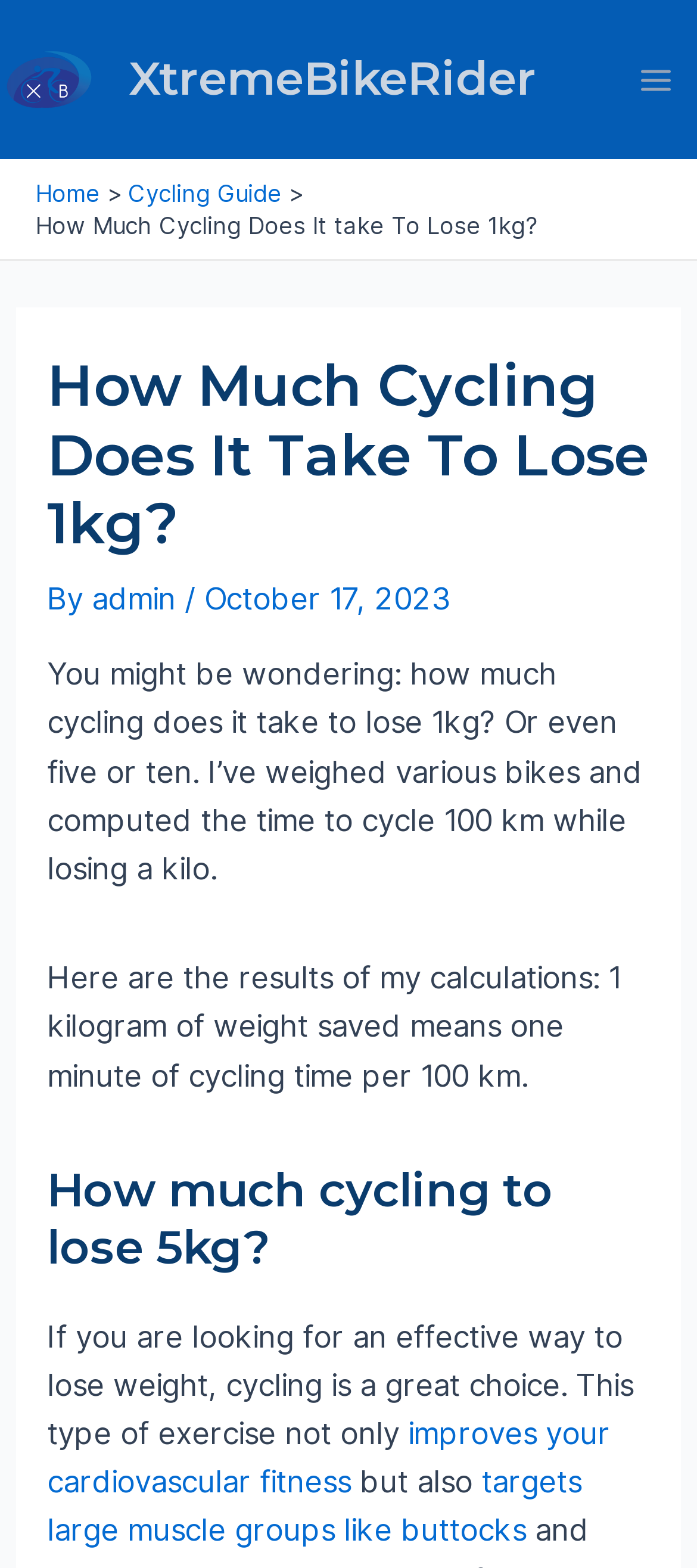Pinpoint the bounding box coordinates of the clickable element needed to complete the instruction: "Go to the Home page". The coordinates should be provided as four float numbers between 0 and 1: [left, top, right, bottom].

[0.051, 0.114, 0.144, 0.132]